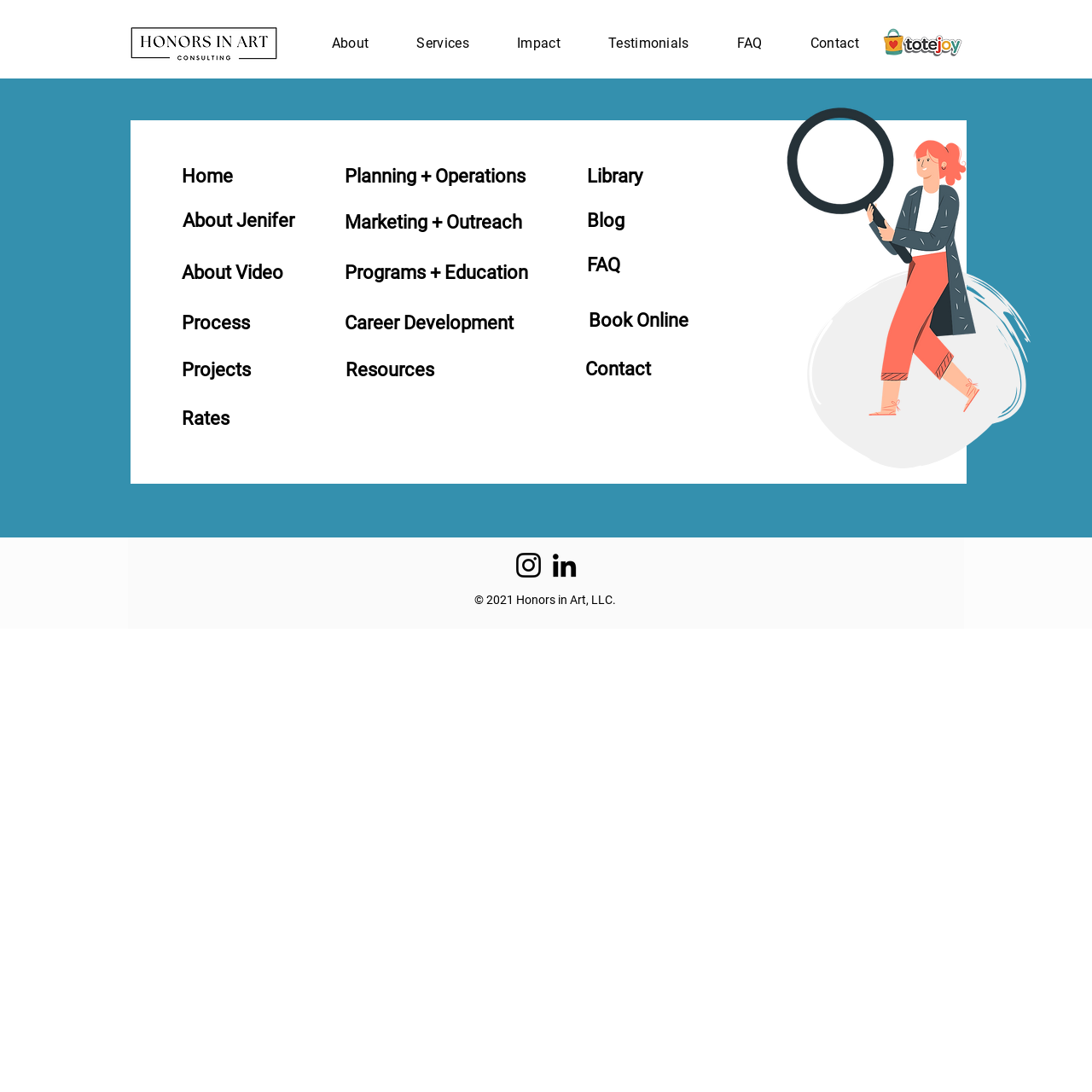What is the name of the artist?
Please respond to the question with as much detail as possible.

The name of the artist can be inferred from the title of the webpage, 'Site Map | Jenifer Simon | Honors in Art', which suggests that Jenifer Simon is the artist behind Honors in Art.